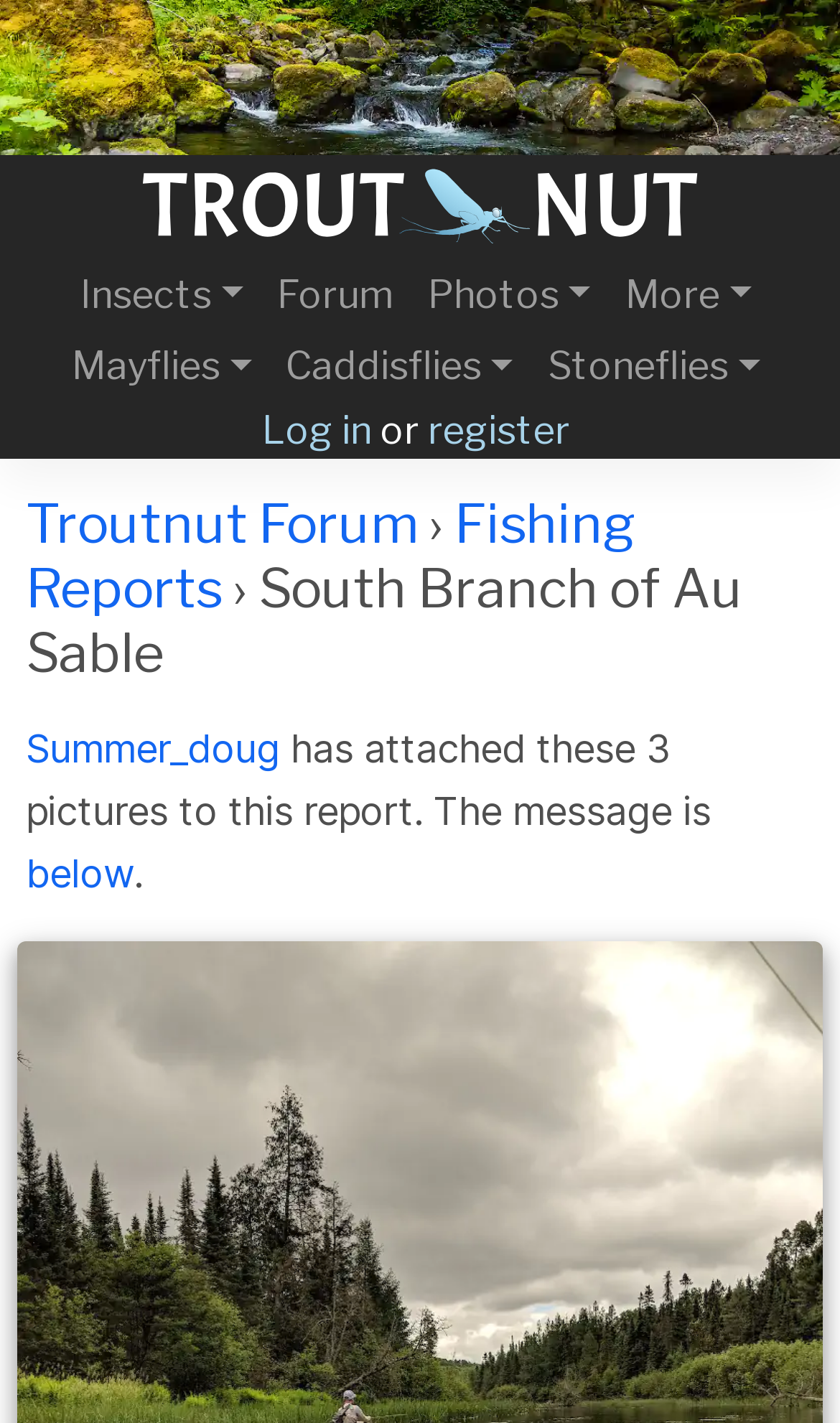Please identify the bounding box coordinates of the region to click in order to complete the task: "Read the post by 'Summer_doug'". The coordinates must be four float numbers between 0 and 1, specified as [left, top, right, bottom].

[0.031, 0.511, 0.333, 0.542]